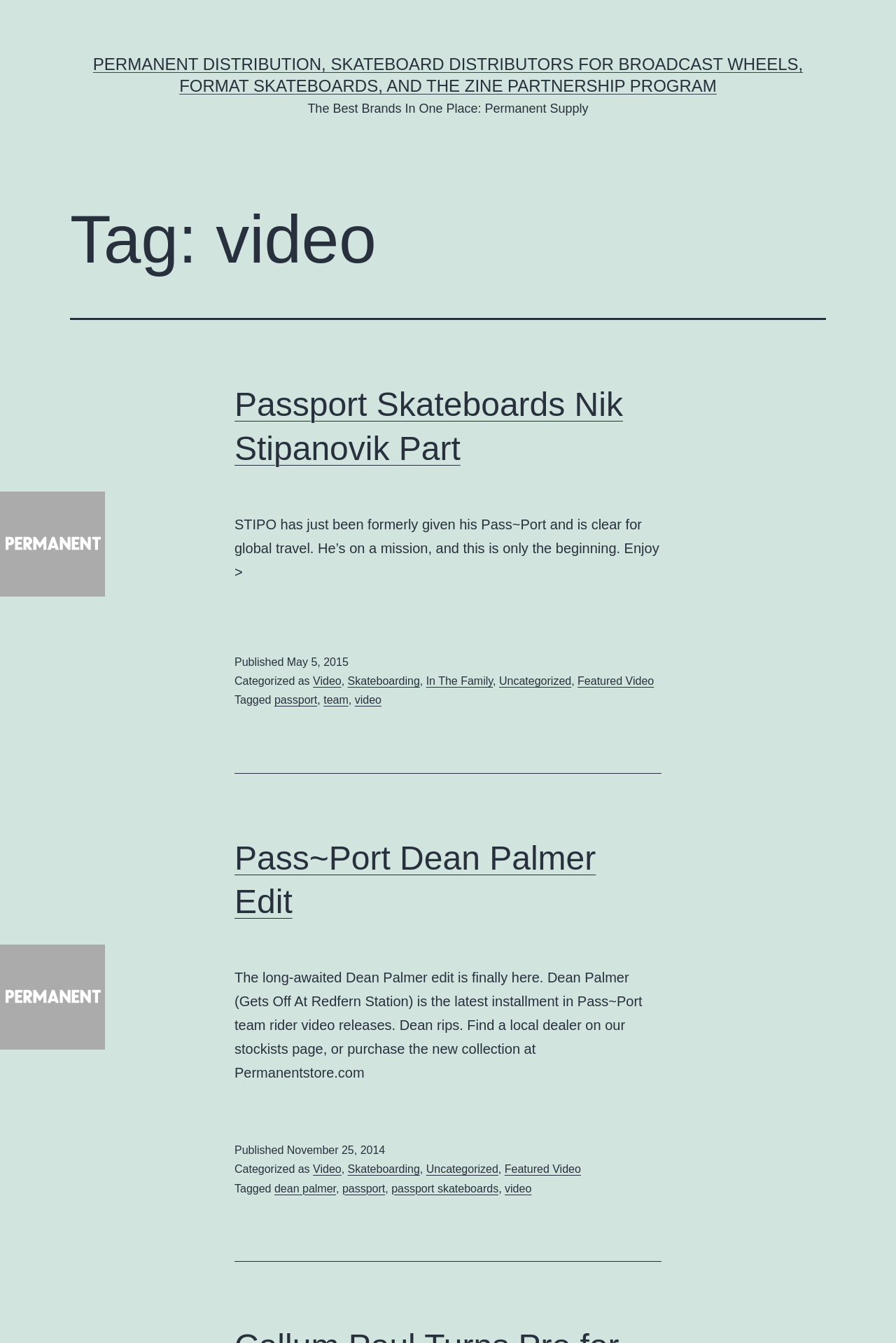Highlight the bounding box coordinates of the element that should be clicked to carry out the following instruction: "Check the published date of the article". The coordinates must be given as four float numbers ranging from 0 to 1, i.e., [left, top, right, bottom].

[0.32, 0.488, 0.389, 0.497]